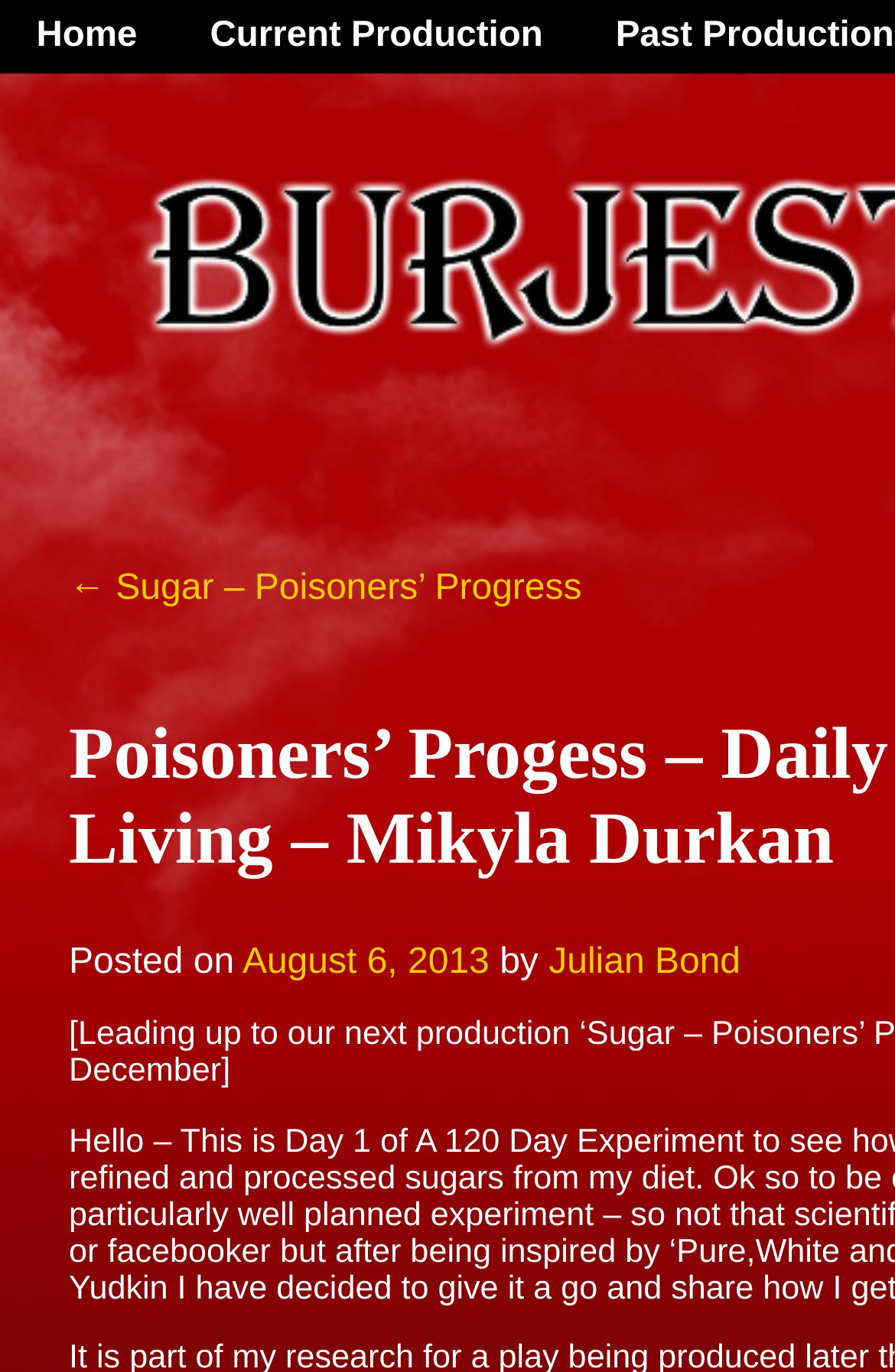Determine the bounding box of the UI component based on this description: "alt="NY Peekskill Home Page"". The bounding box coordinates should be four float values between 0 and 1, i.e., [left, top, right, bottom].

None